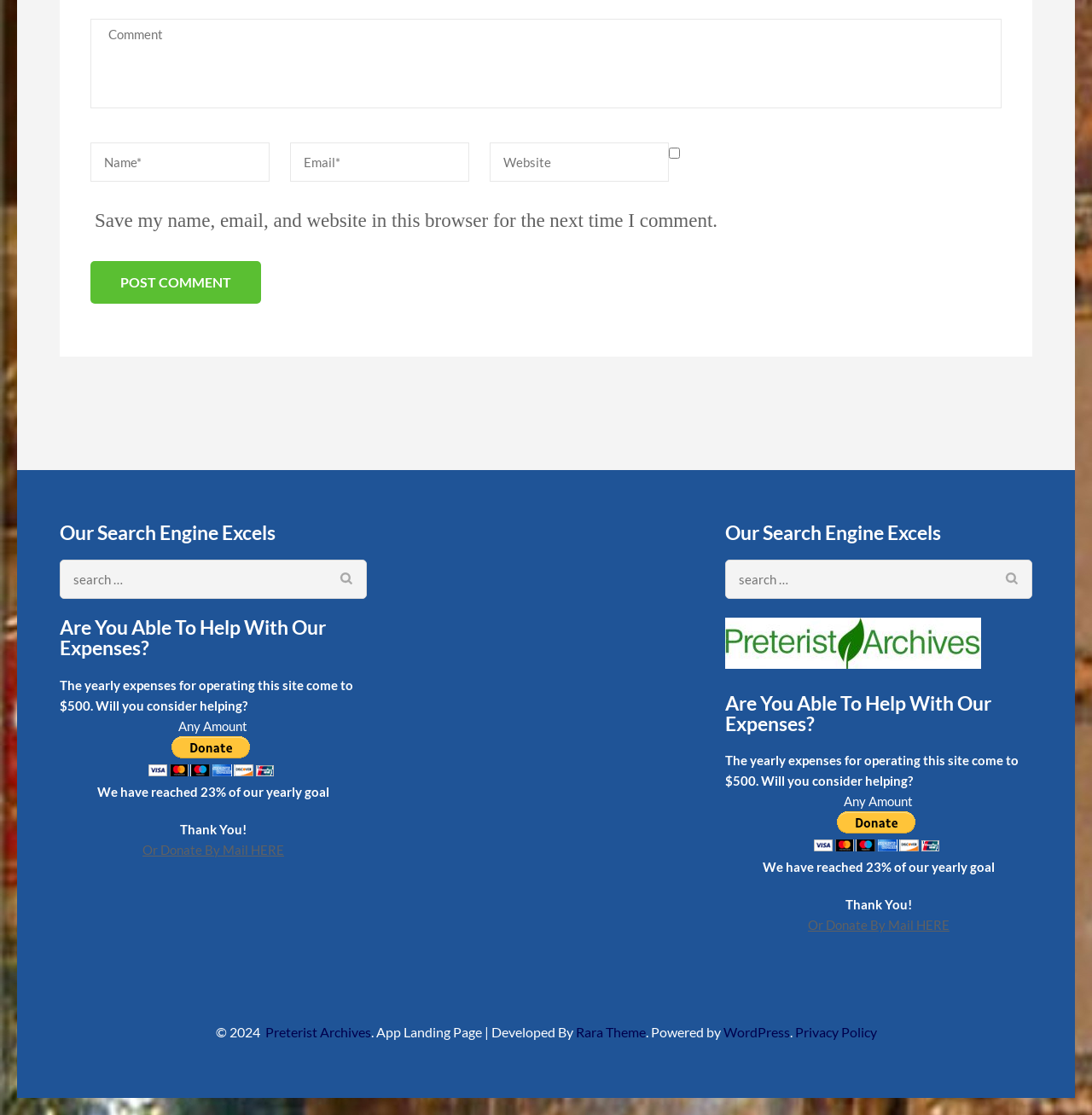Please identify the bounding box coordinates of the area that needs to be clicked to follow this instruction: "Click the 'Facebook' link".

None